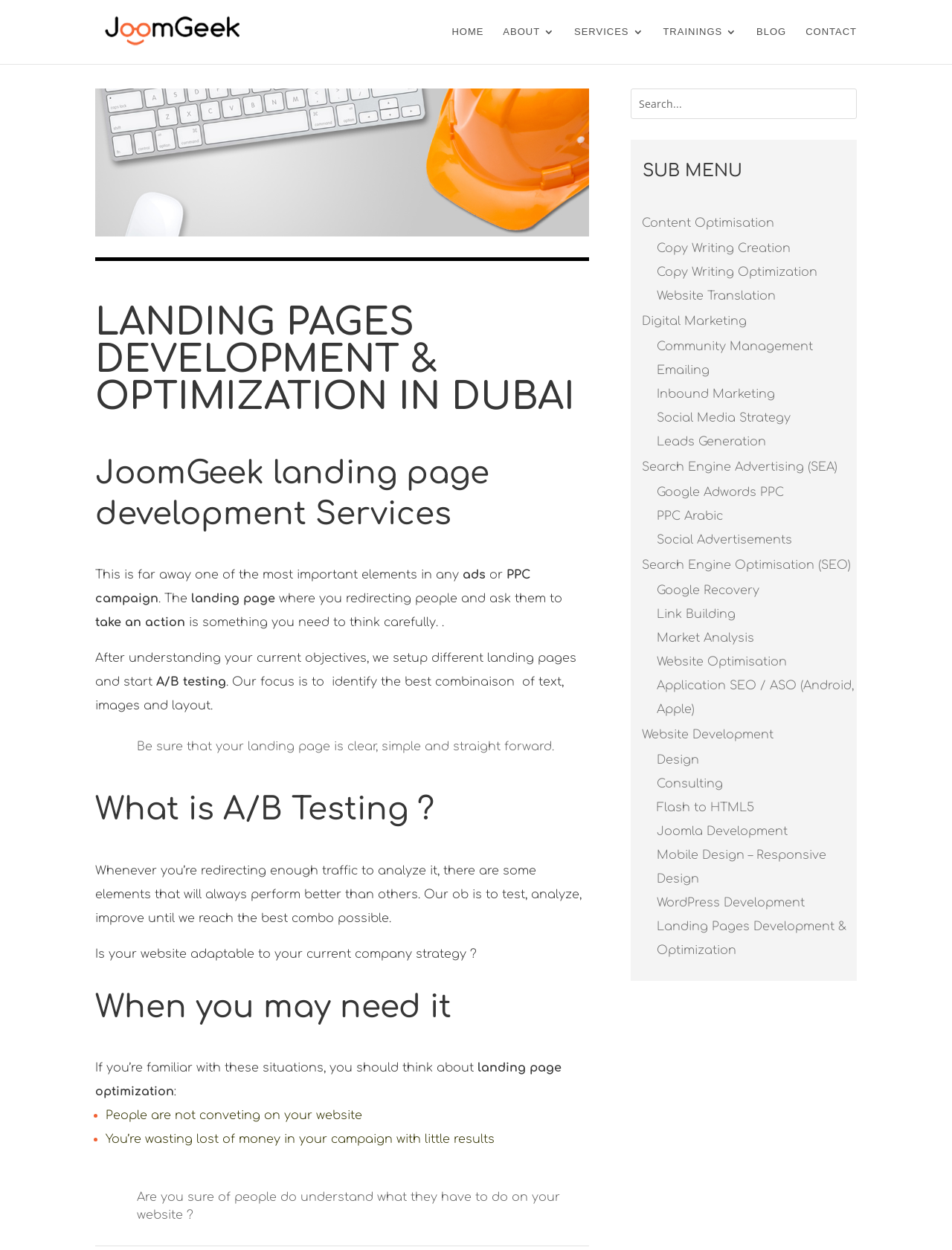Find the bounding box coordinates for the HTML element described as: "Search Engine Advertising (SEA)". The coordinates should consist of four float values between 0 and 1, i.e., [left, top, right, bottom].

[0.674, 0.368, 0.88, 0.379]